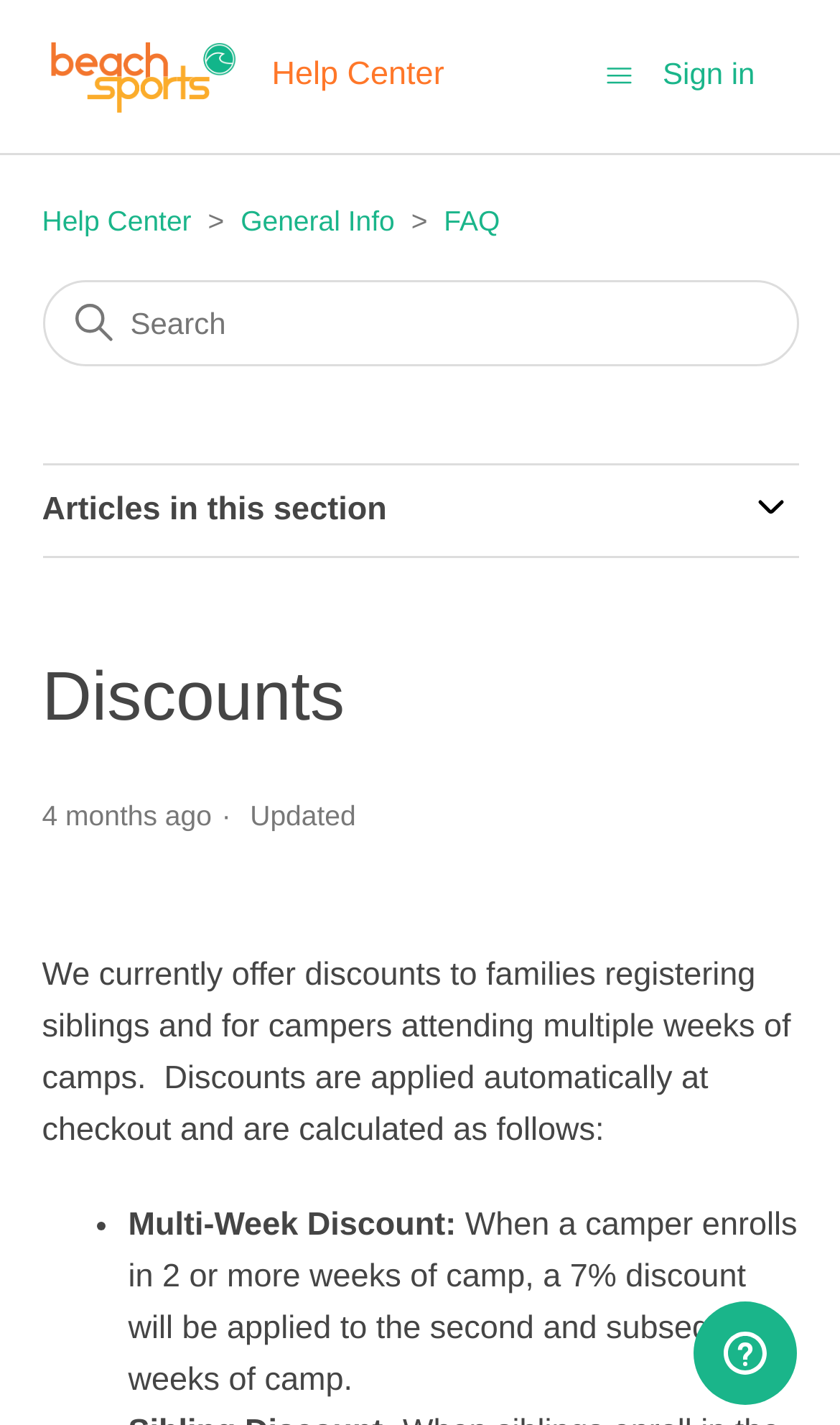Please provide a brief answer to the question using only one word or phrase: 
What is the purpose of the search bar?

To search